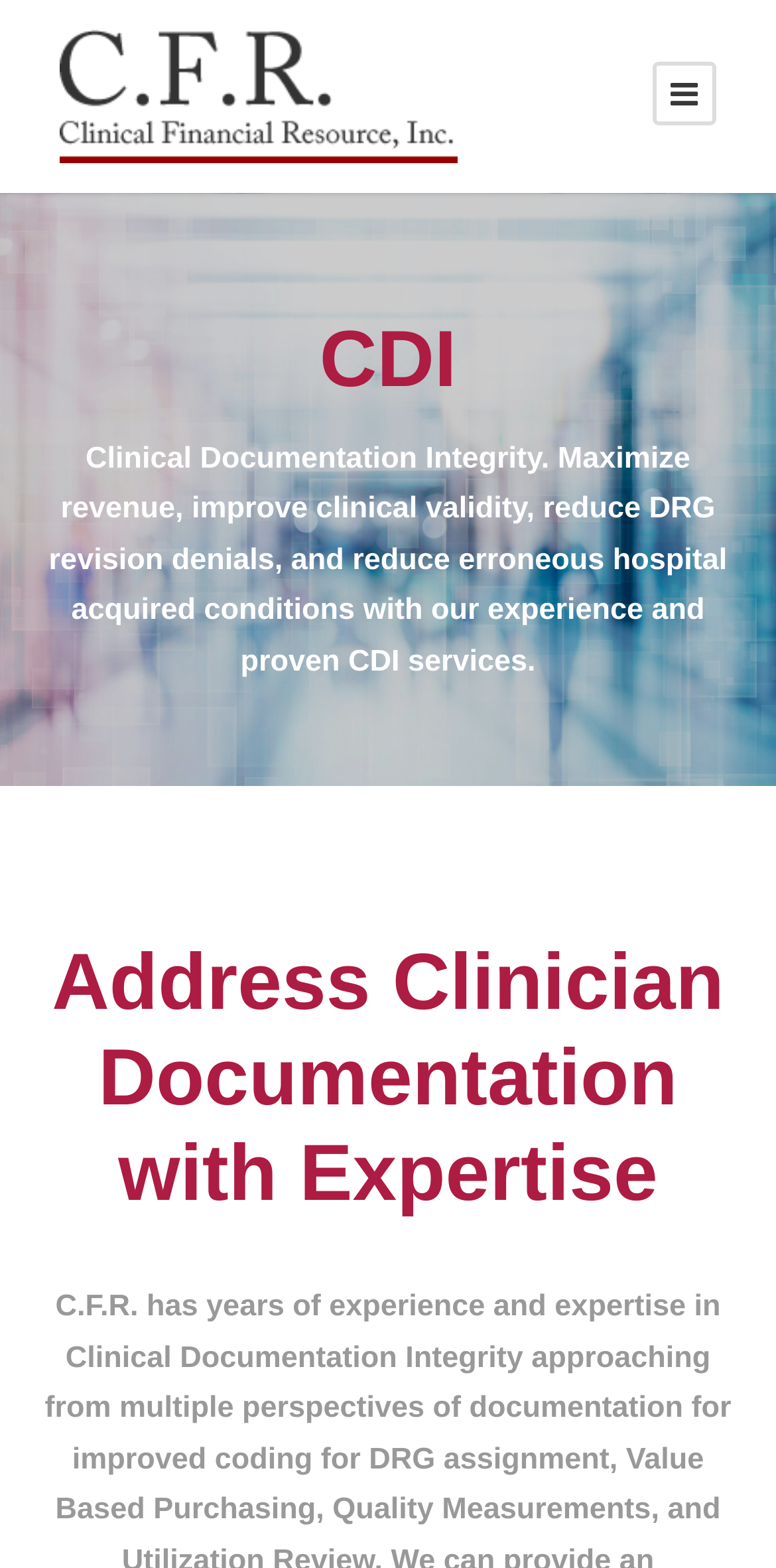Determine the bounding box coordinates (top-left x, top-left y, bottom-right x, bottom-right y) of the UI element described in the following text: title="logo"

[0.077, 0.05, 0.59, 0.071]